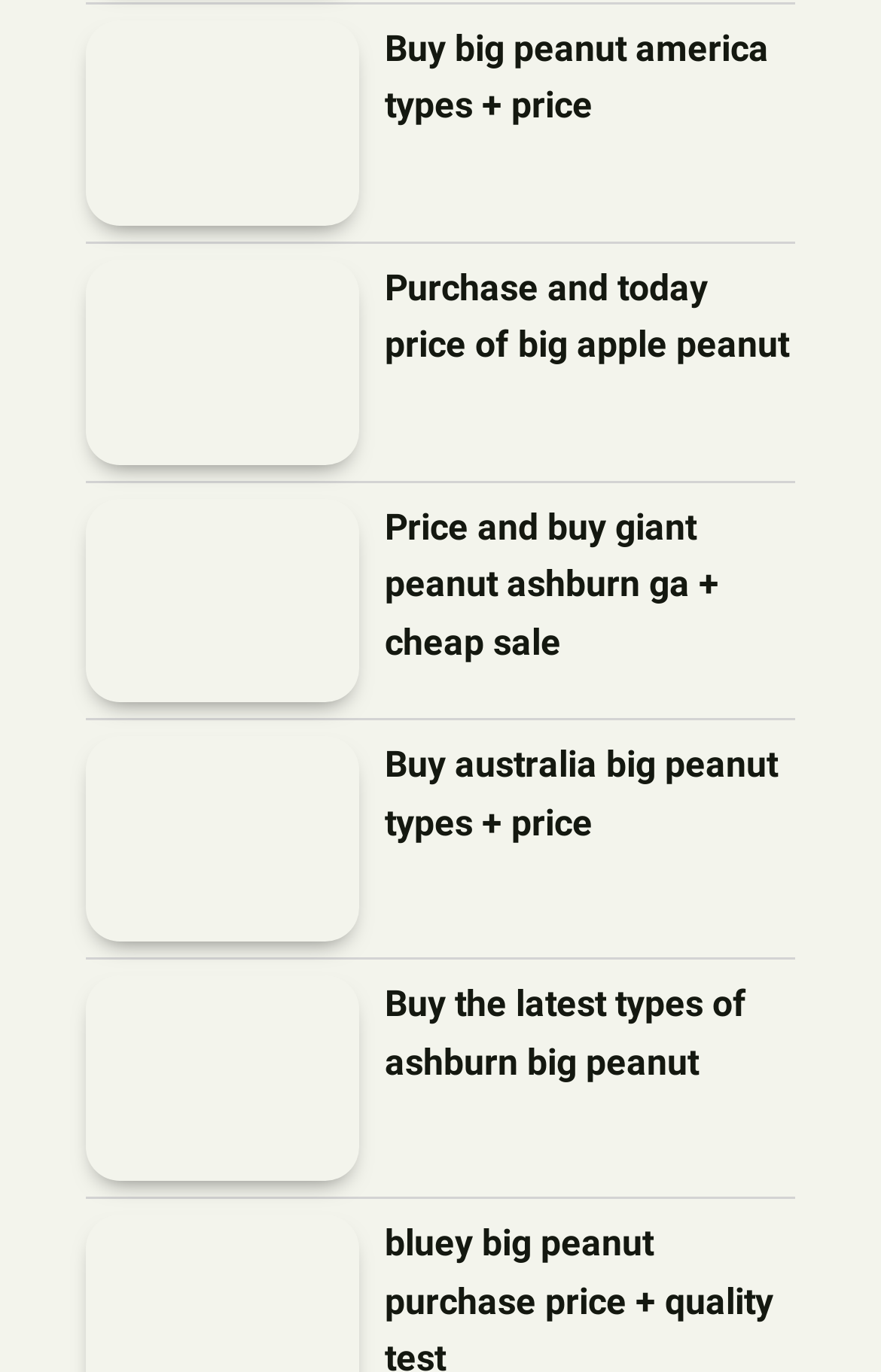Determine the bounding box coordinates of the clickable region to execute the instruction: "Explore the latest types of ashburn big peanut". The coordinates should be four float numbers between 0 and 1, denoted as [left, top, right, bottom].

[0.097, 0.711, 0.408, 0.861]